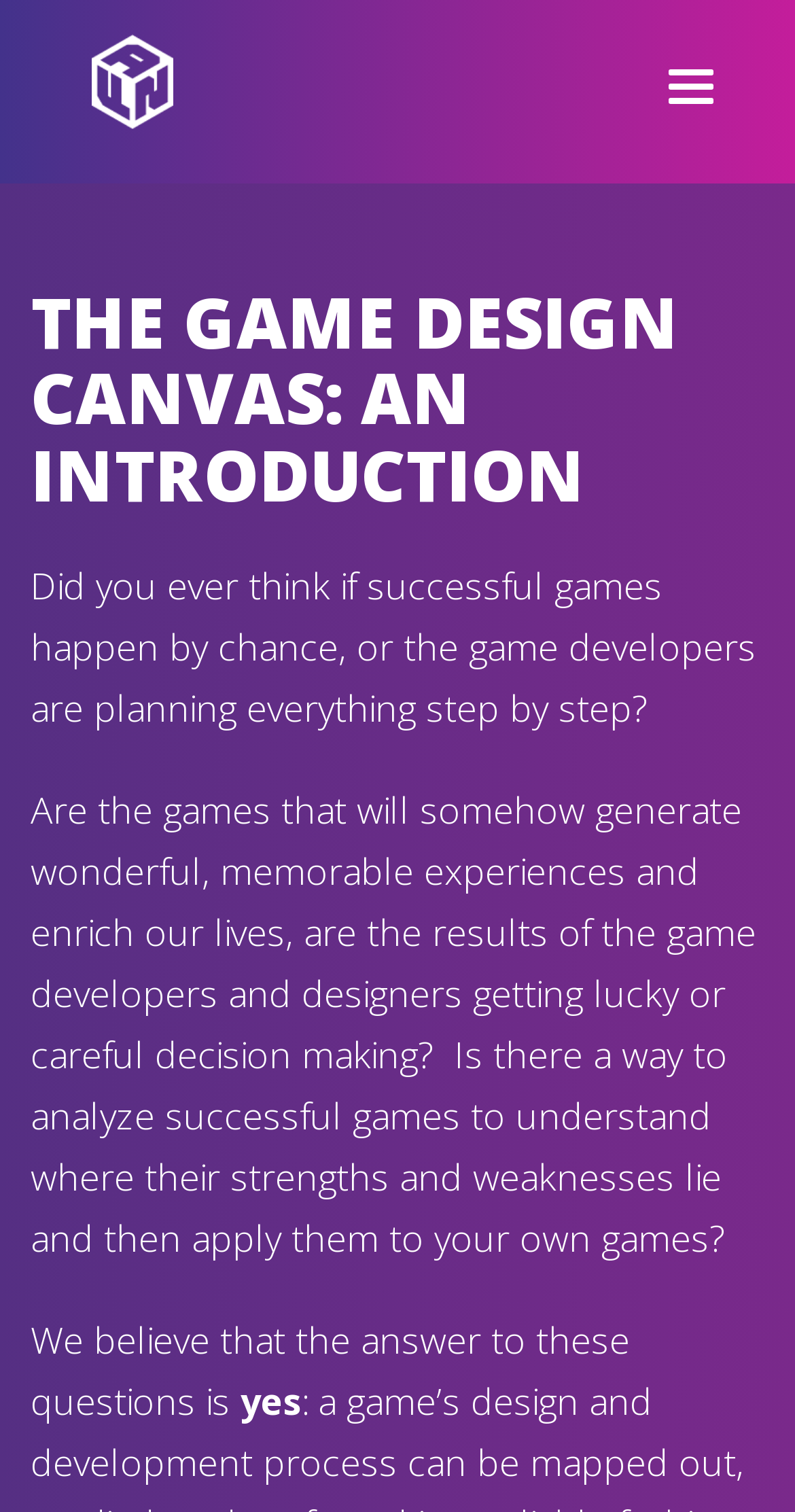What is the author trying to convey about game developers?
Using the image provided, answer with just one word or phrase.

They make careful decisions